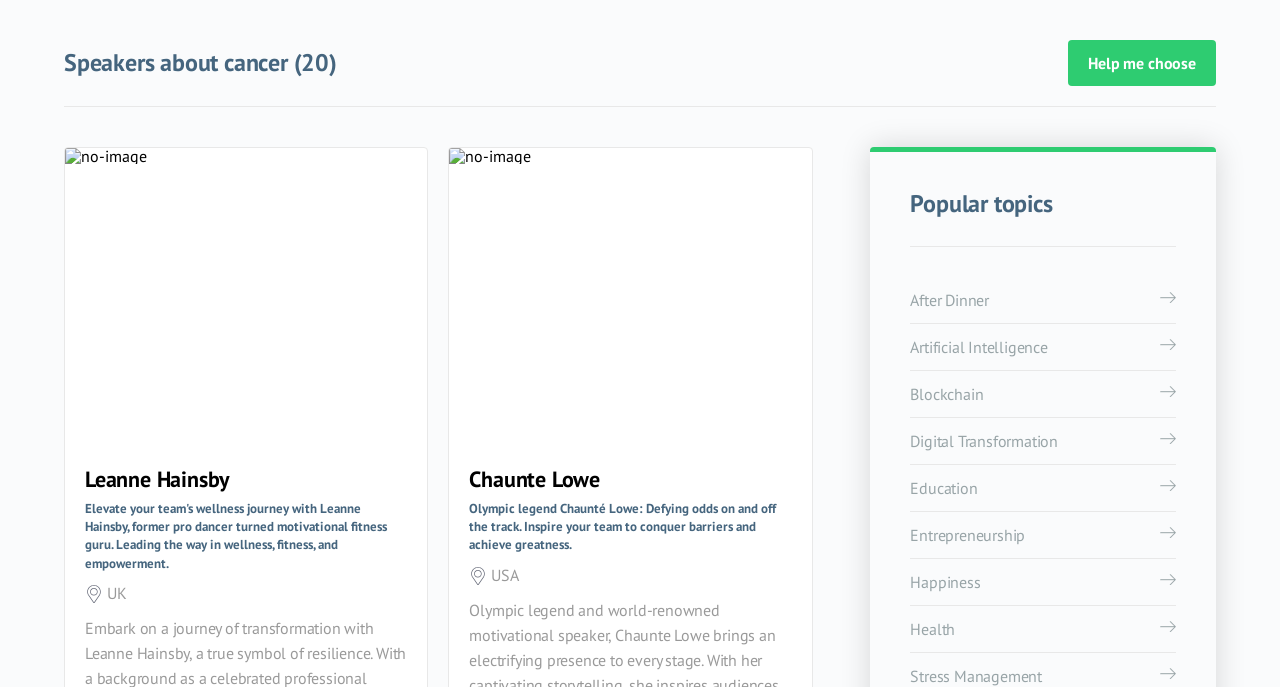What is the purpose of the 'Help me choose' button?
Give a one-word or short phrase answer based on the image.

To choose a speaker